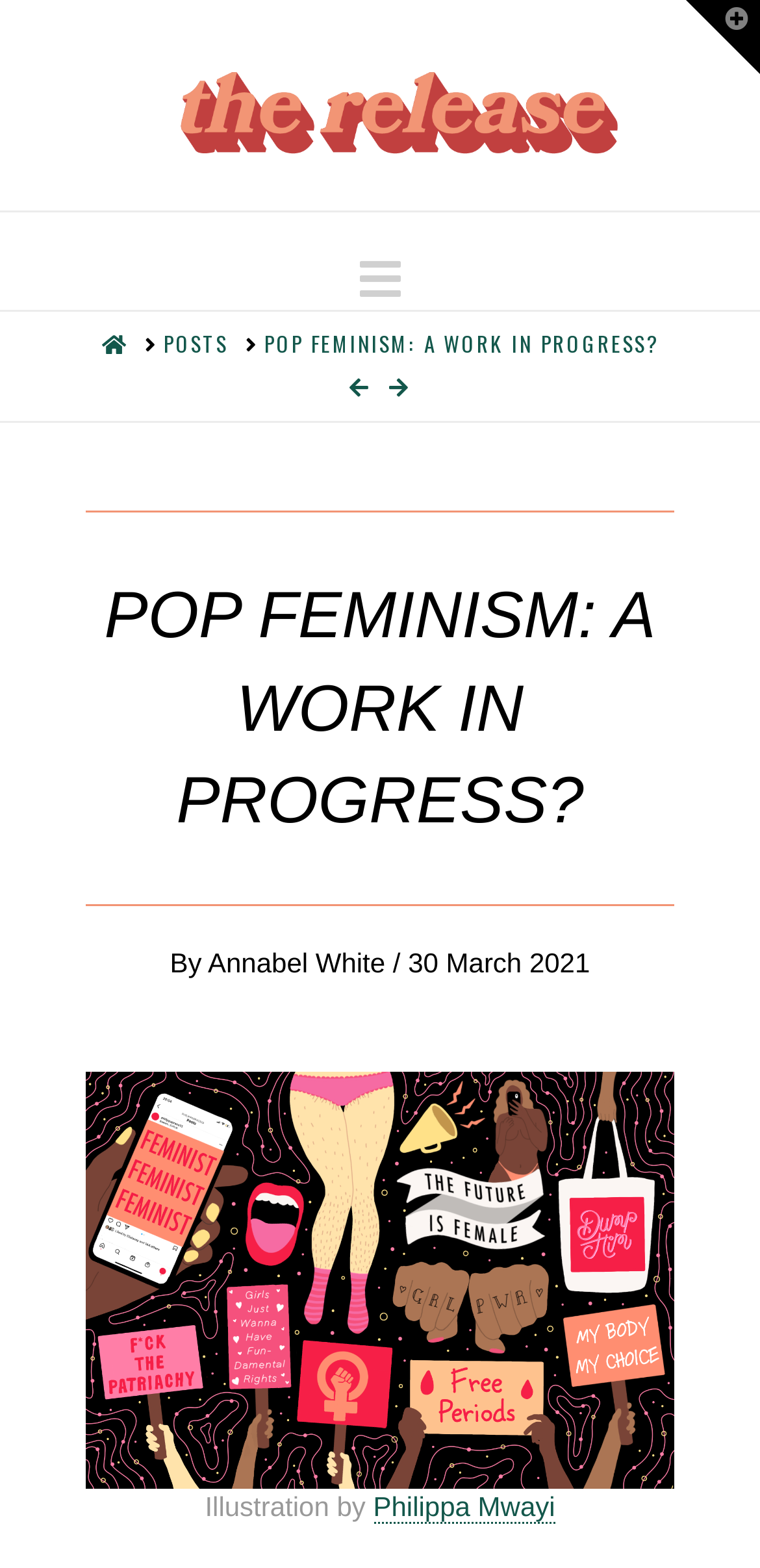Please specify the bounding box coordinates of the clickable section necessary to execute the following command: "Toggle navigation".

[0.473, 0.16, 0.527, 0.192]